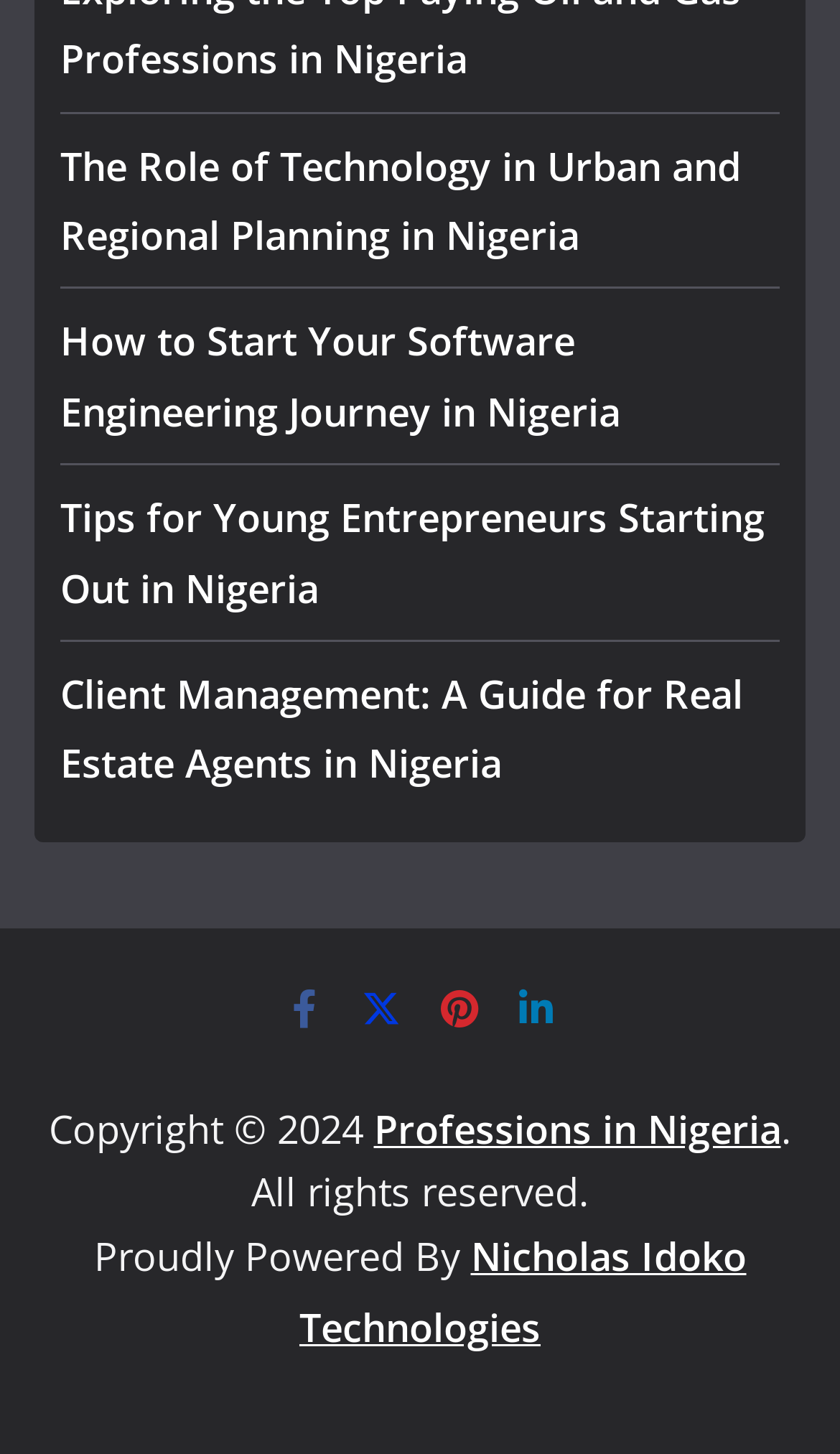Please find the bounding box coordinates of the clickable region needed to complete the following instruction: "Explore professions in Nigeria". The bounding box coordinates must consist of four float numbers between 0 and 1, i.e., [left, top, right, bottom].

[0.445, 0.758, 0.929, 0.794]